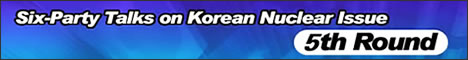What is emphasized in the banner?
Provide a detailed and well-explained answer to the question.

The distinctive and eye-catching style of the text '5th Round' in the banner suggests that it is being emphasized, likely to indicate a specific series of diplomatic negotiations.